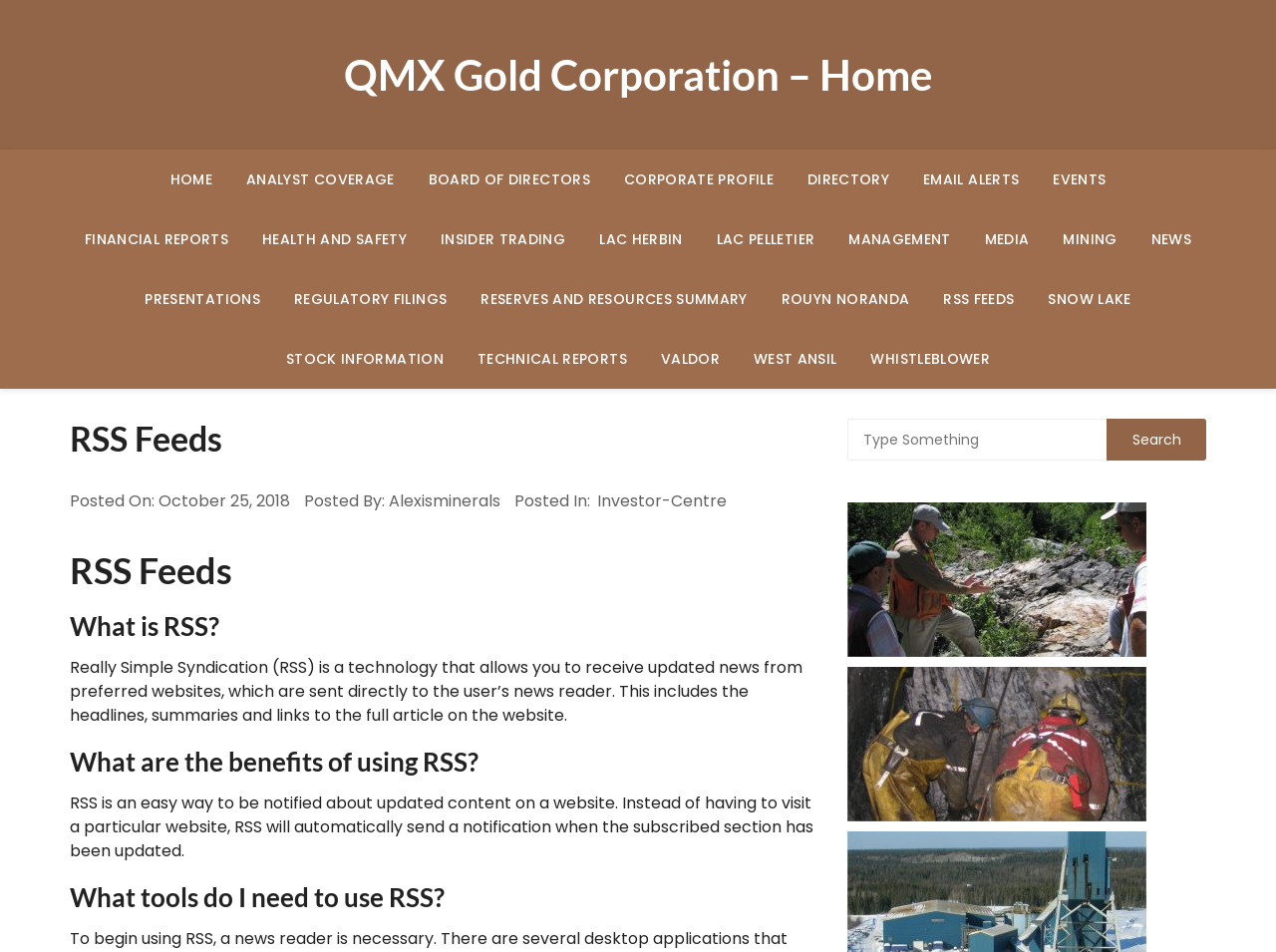Predict the bounding box coordinates of the UI element that matches this description: "Reserves and Resources Summary". The coordinates should be in the format [left, top, right, bottom] with each value between 0 and 1.

[0.365, 0.283, 0.597, 0.346]